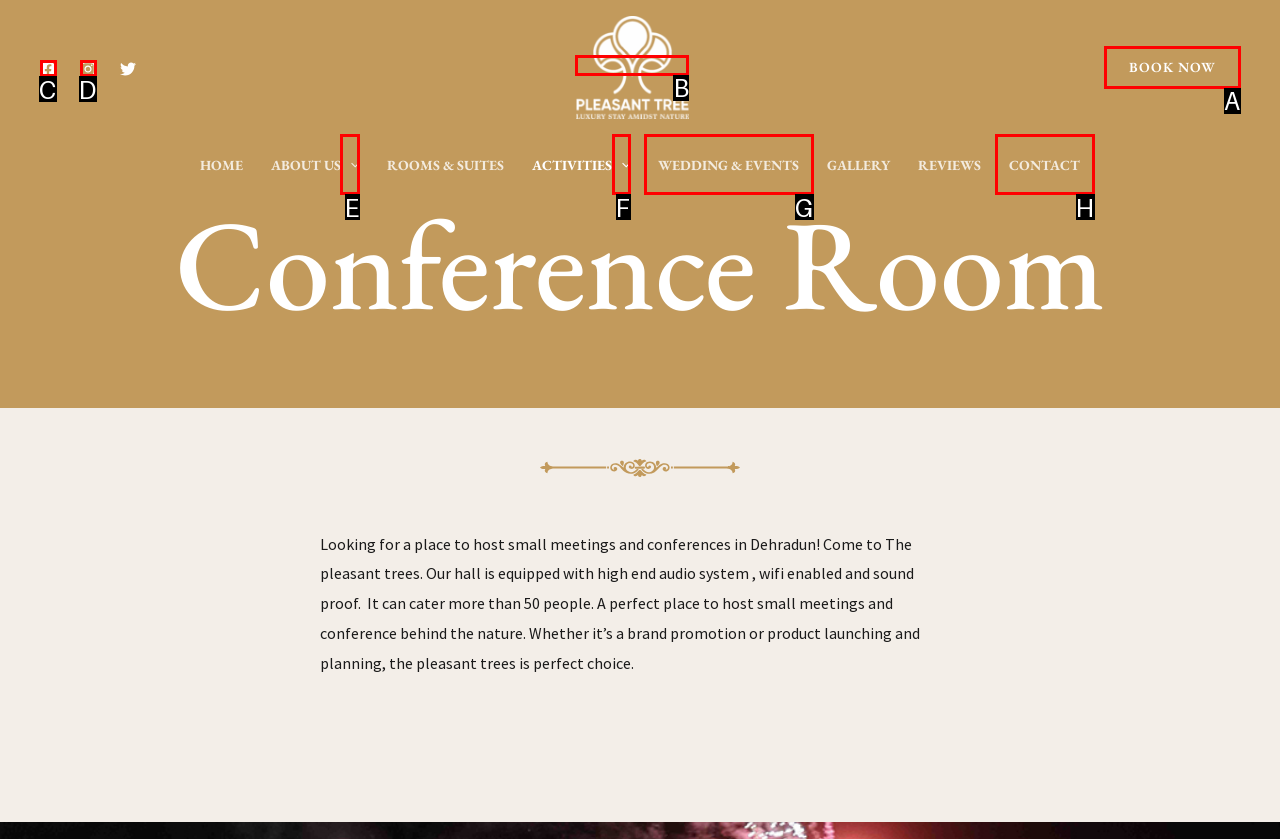Which lettered option should I select to achieve the task: Book now according to the highlighted elements in the screenshot?

A